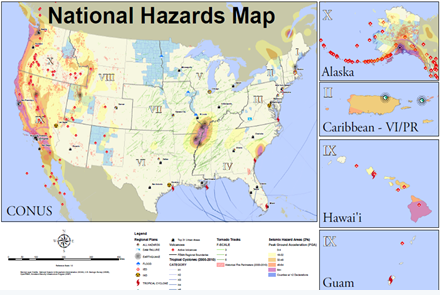Please answer the following question using a single word or phrase: 
How many insets are included in the map?

4